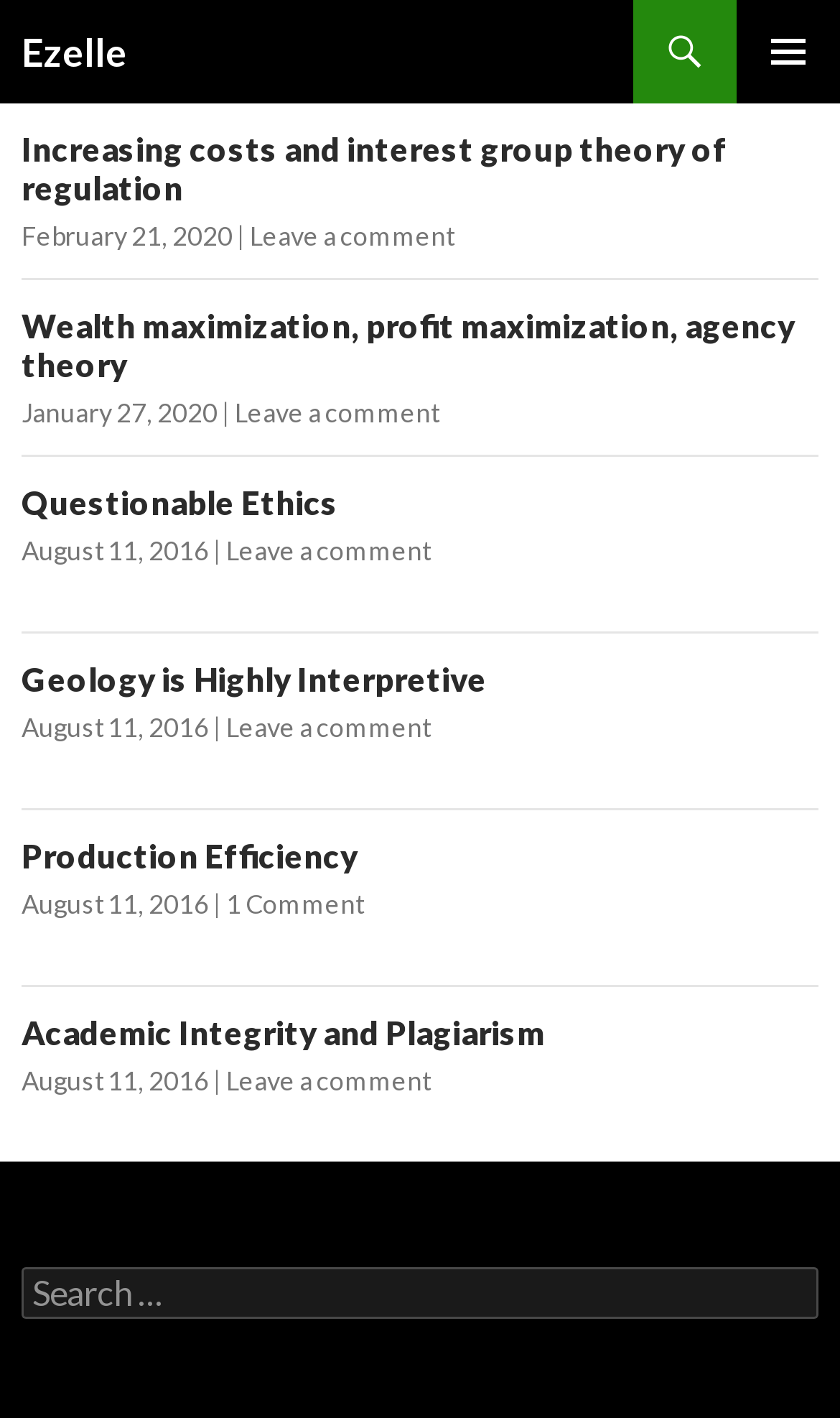What is the date of the second article?
Please provide a single word or phrase in response based on the screenshot.

January 27, 2020